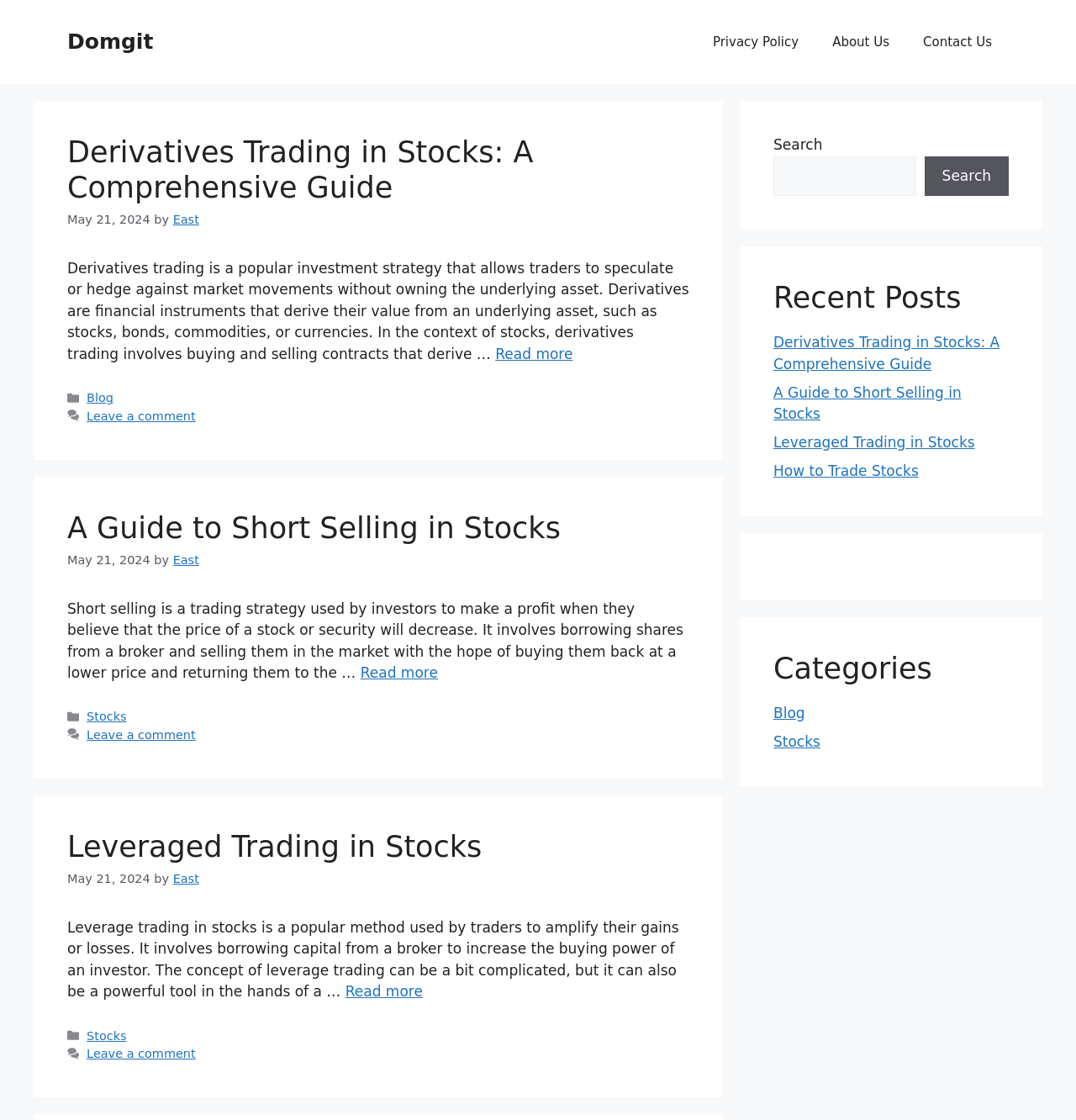Who is the author of the second article?
Please interpret the details in the image and answer the question thoroughly.

The author of the second article can be determined by looking at the 'by' section of the article, which mentions 'East' as the author.